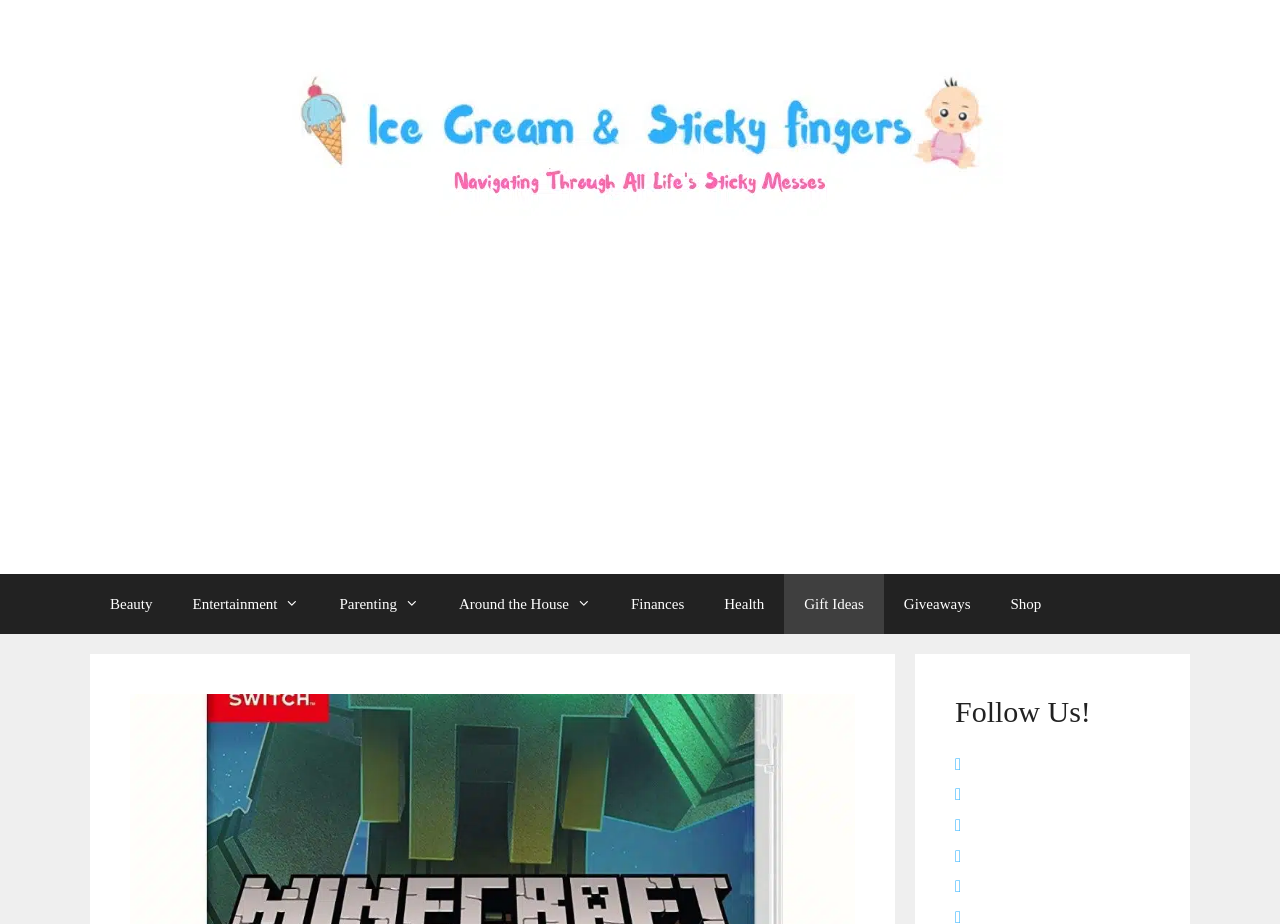Provide the bounding box coordinates for the specified HTML element described in this description: "Around the House". The coordinates should be four float numbers ranging from 0 to 1, in the format [left, top, right, bottom].

[0.343, 0.296, 0.477, 0.361]